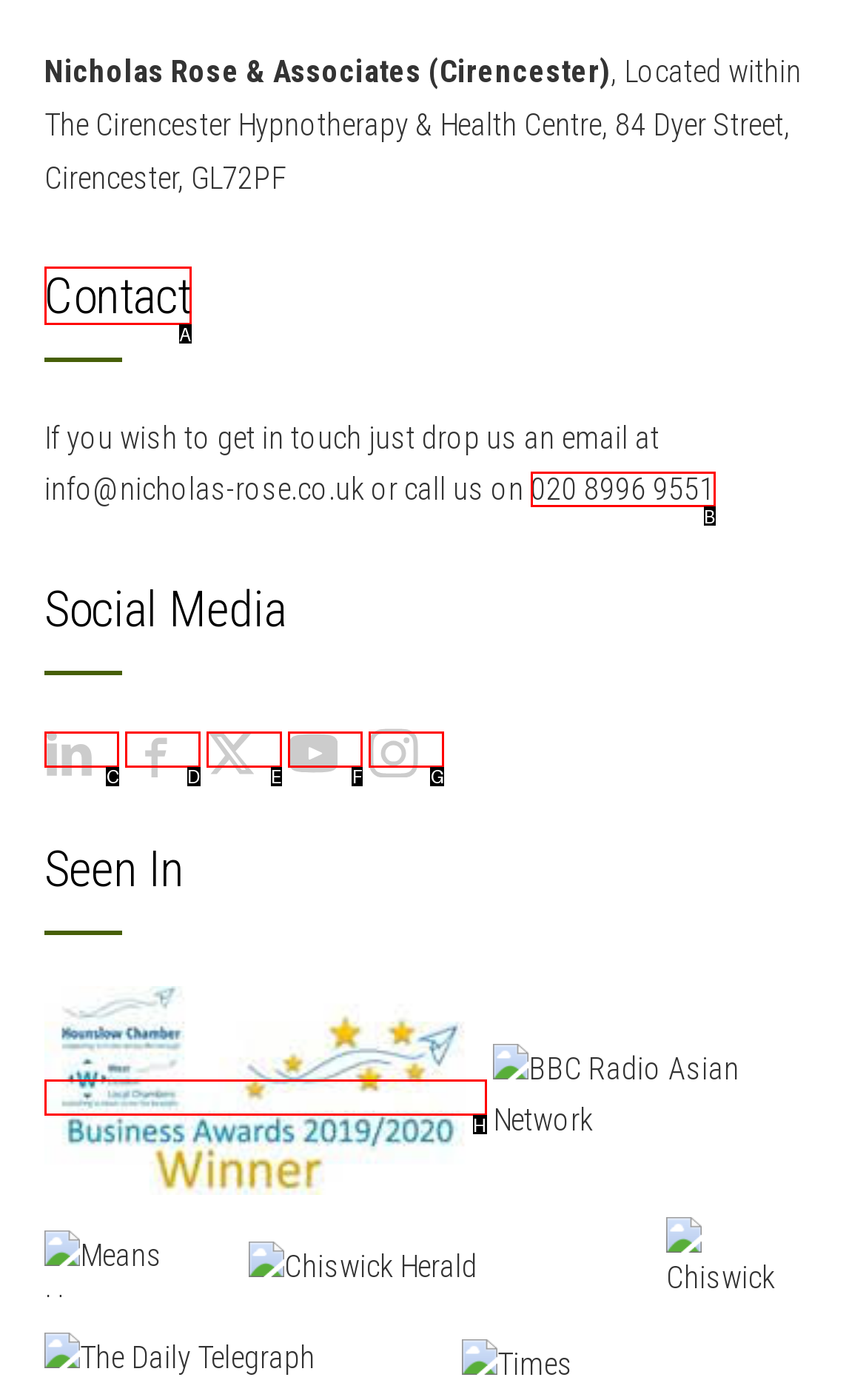Choose the letter of the option you need to click to Call 020 8996 9551. Answer with the letter only.

B